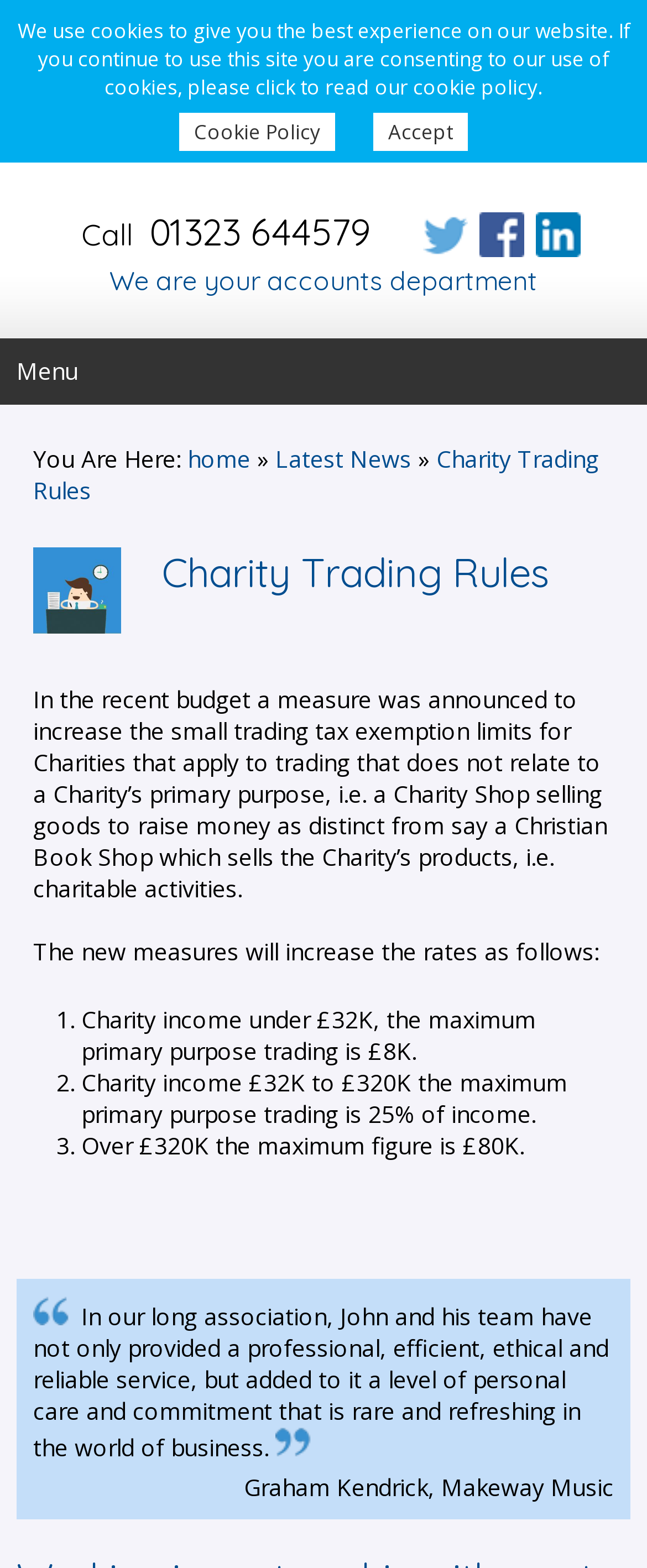Identify the webpage's primary heading and generate its text.

We are your accounts department